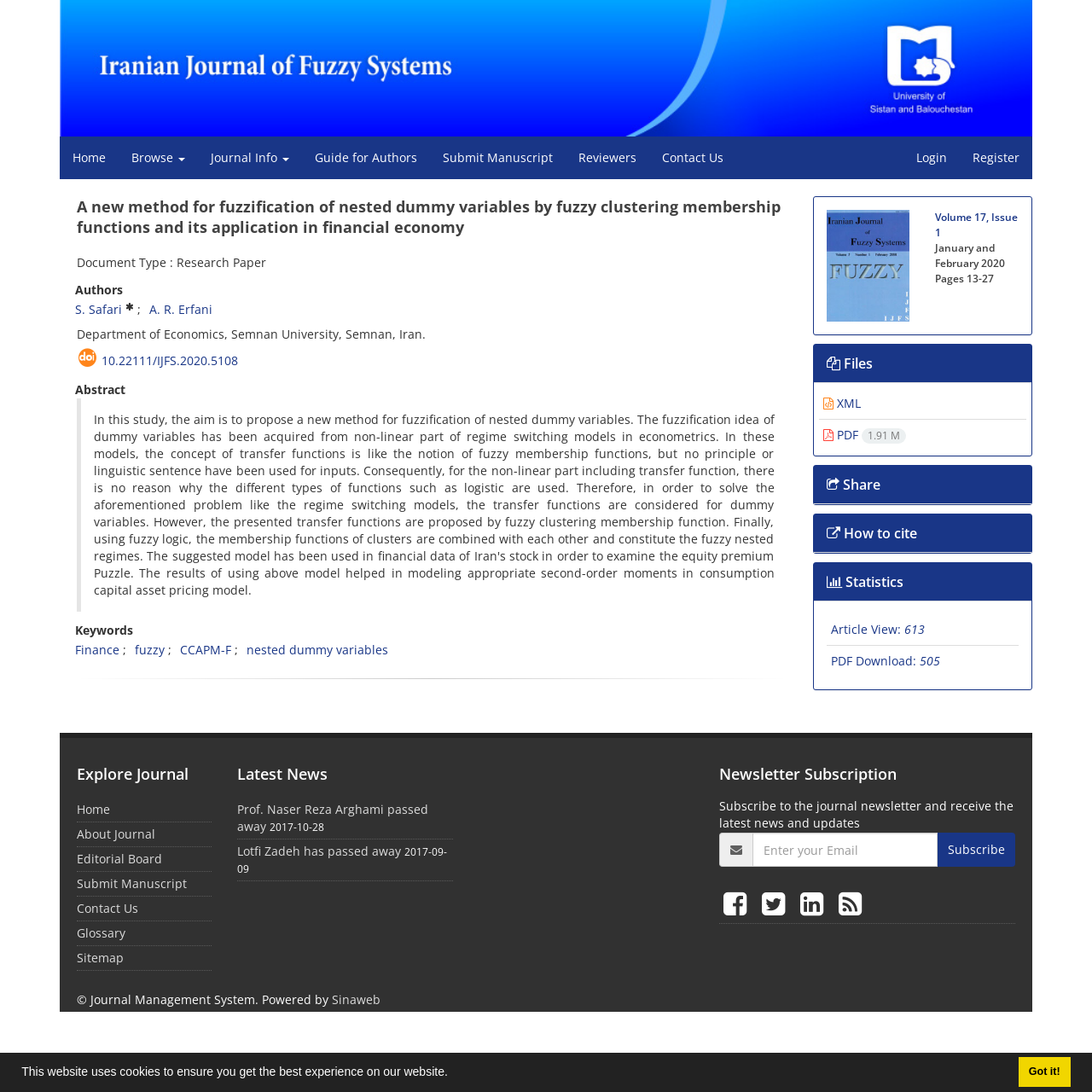Respond with a single word or phrase:
How many authors are listed for the research paper?

2